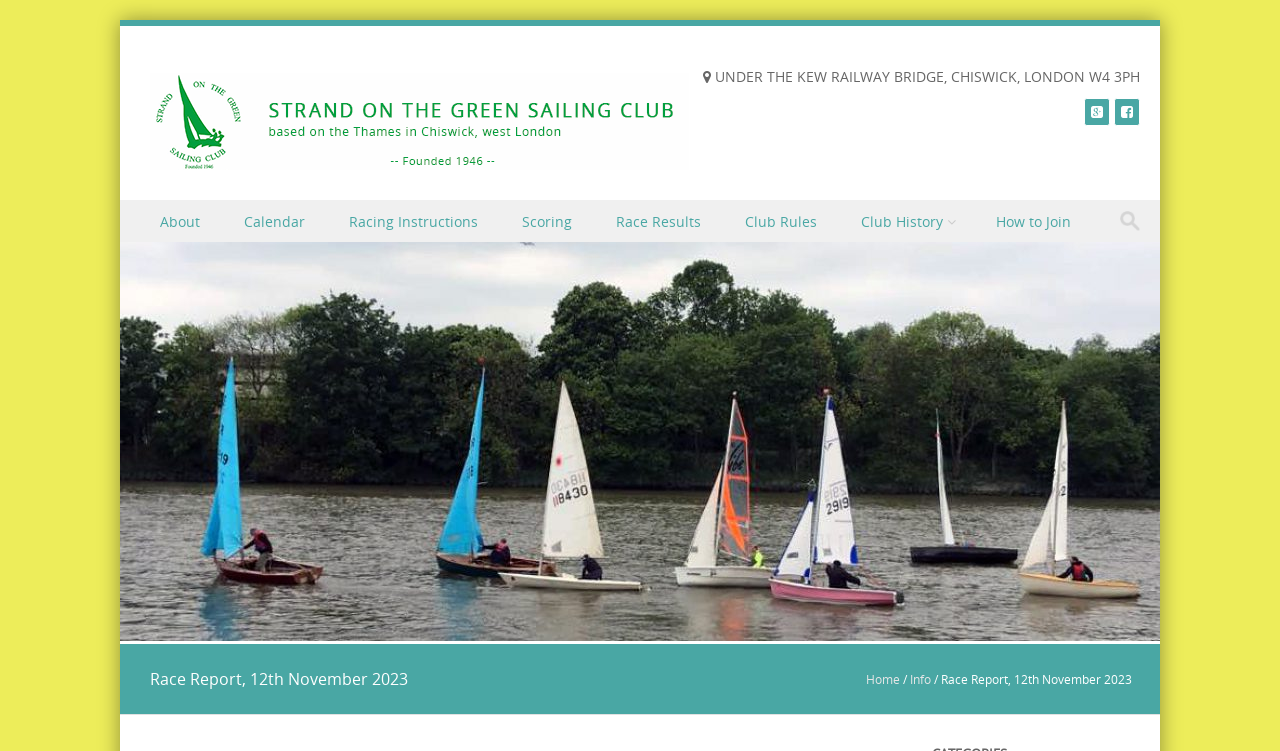What is the icon next to 'Club History'?
Please provide a detailed answer to the question.

I looked at the link element with the text 'Club History' and found that it has an icon with the Unicode character  next to it.